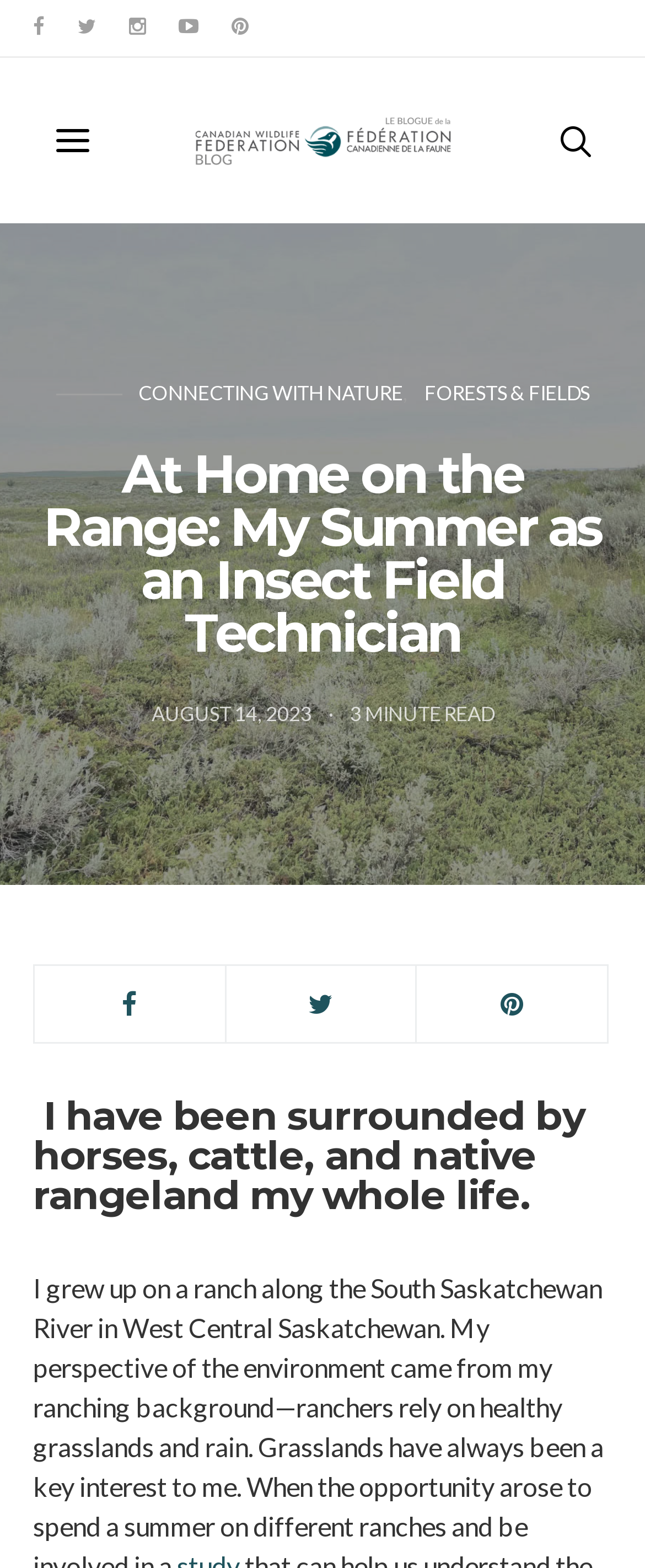Identify the bounding box of the HTML element described here: "Connecting With Nature". Provide the coordinates as four float numbers between 0 and 1: [left, top, right, bottom].

[0.214, 0.242, 0.624, 0.261]